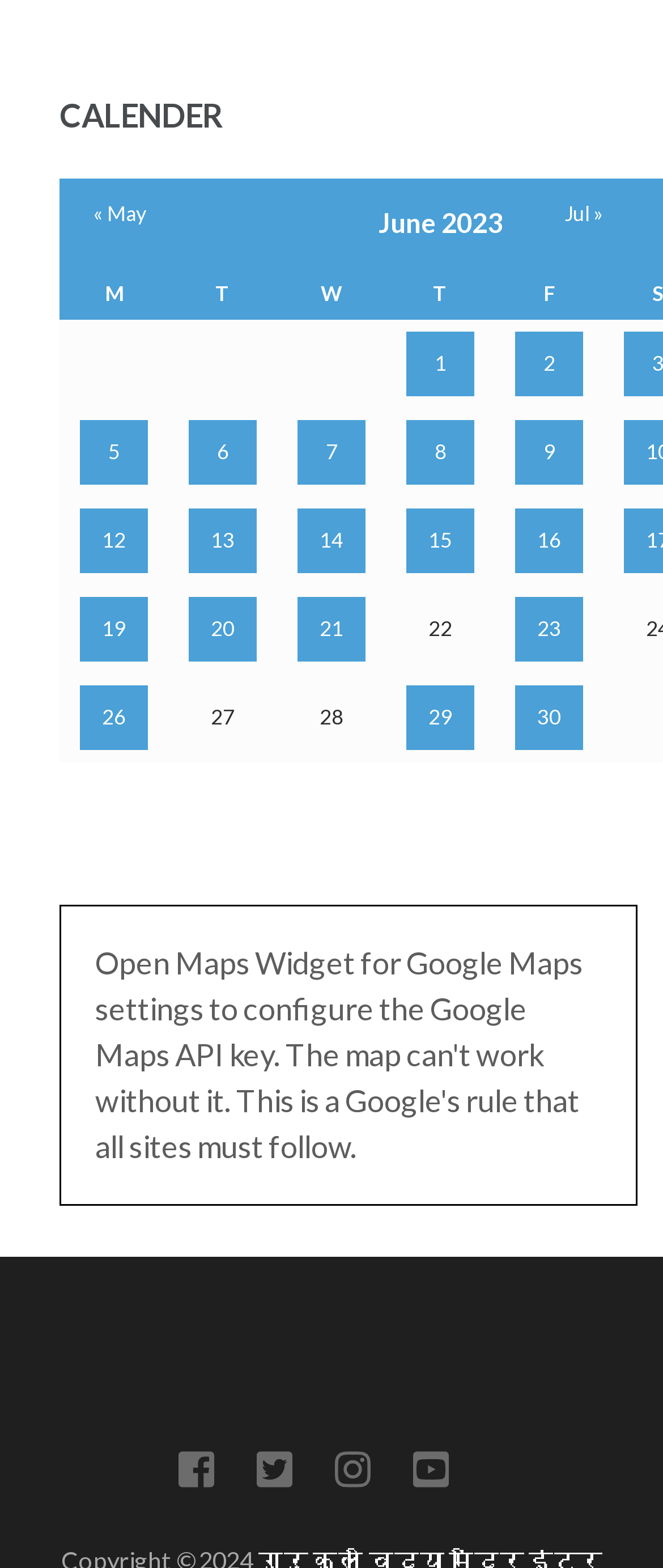Respond with a single word or phrase:
How many days are shown in the calendar?

30